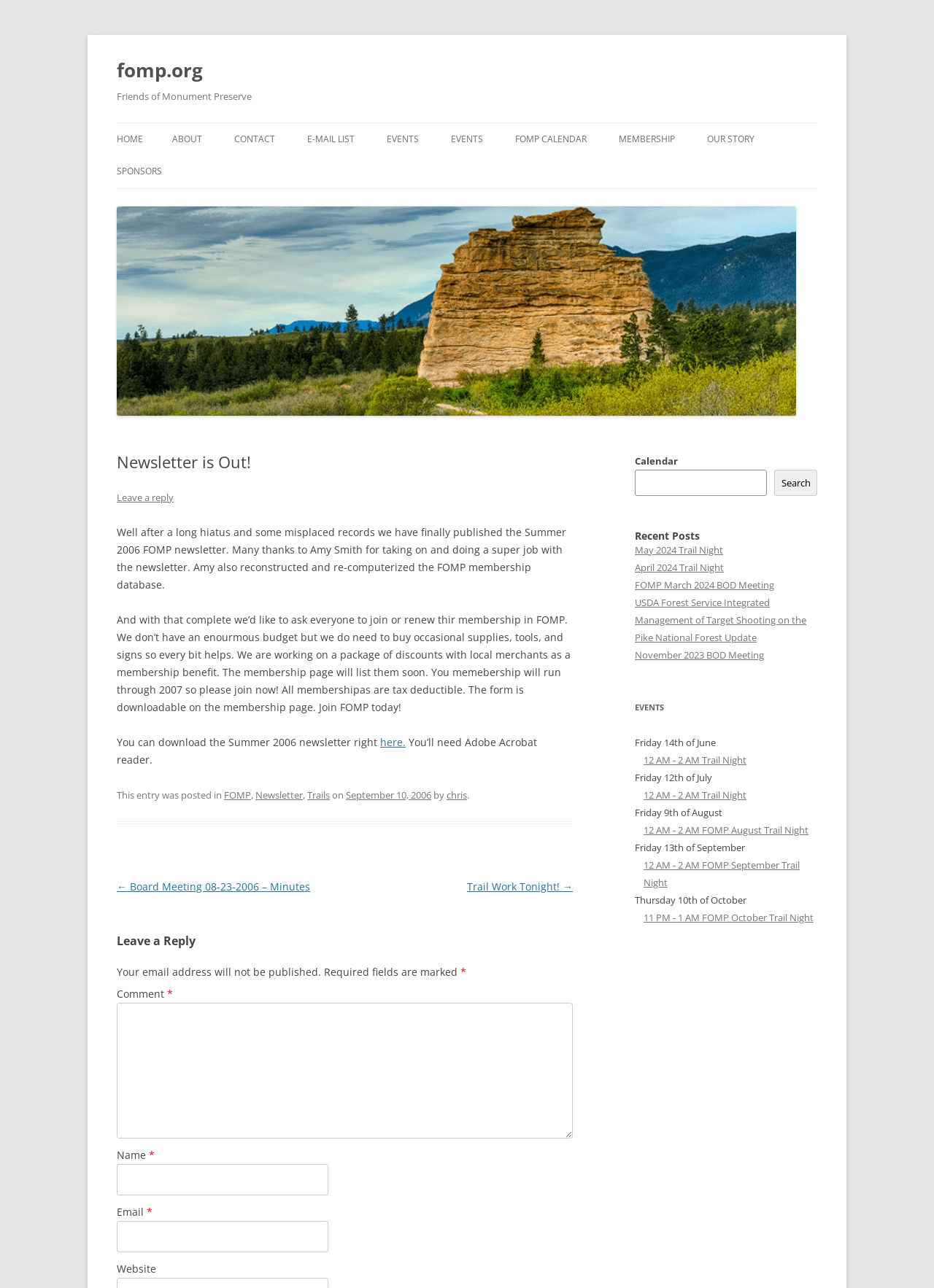Please determine the bounding box coordinates of the area that needs to be clicked to complete this task: 'Click the 'Trail Night' event'. The coordinates must be four float numbers between 0 and 1, formatted as [left, top, right, bottom].

[0.689, 0.585, 0.799, 0.595]